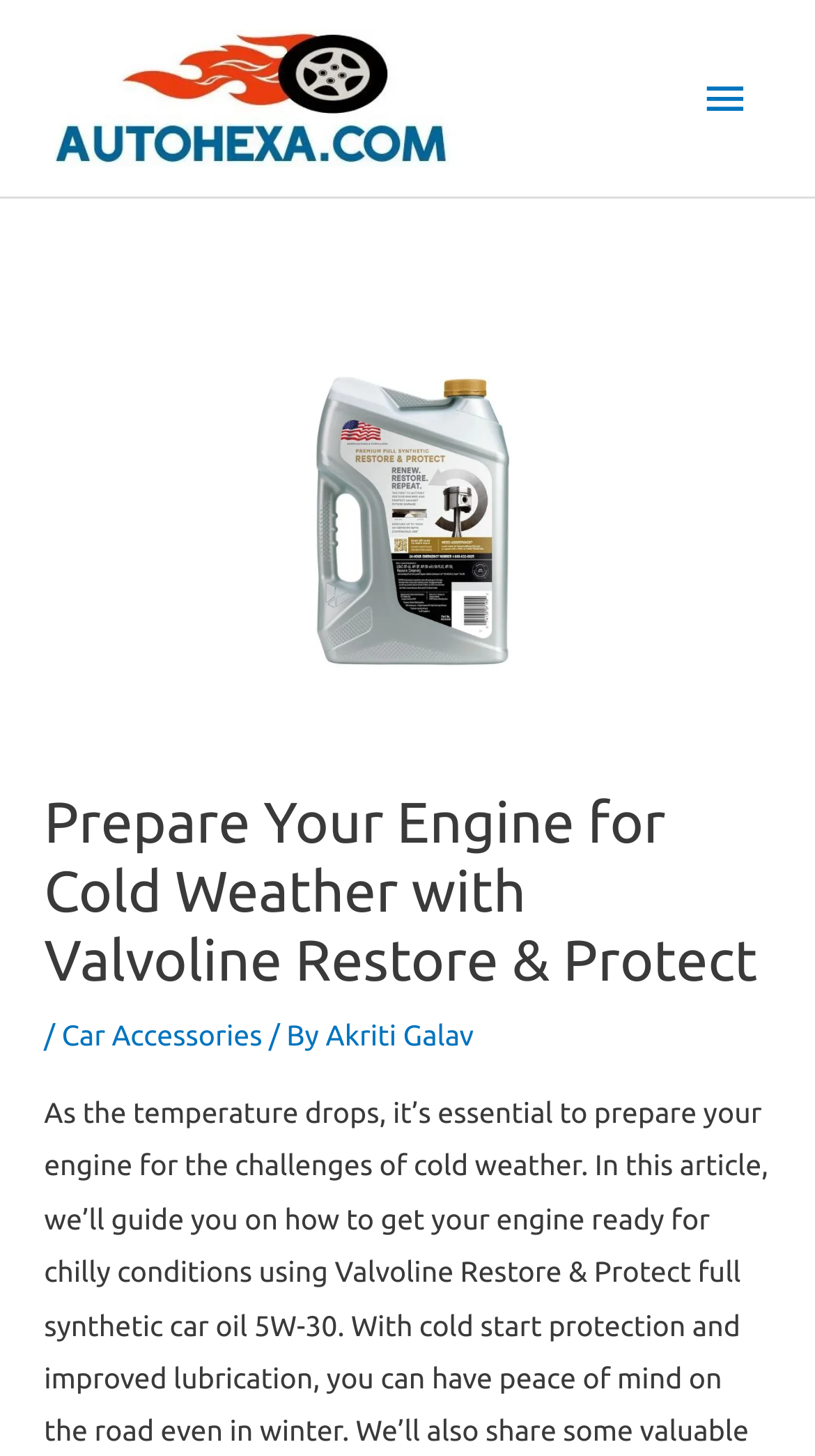Identify the bounding box for the described UI element: "Main Menu".

[0.83, 0.032, 0.949, 0.103]